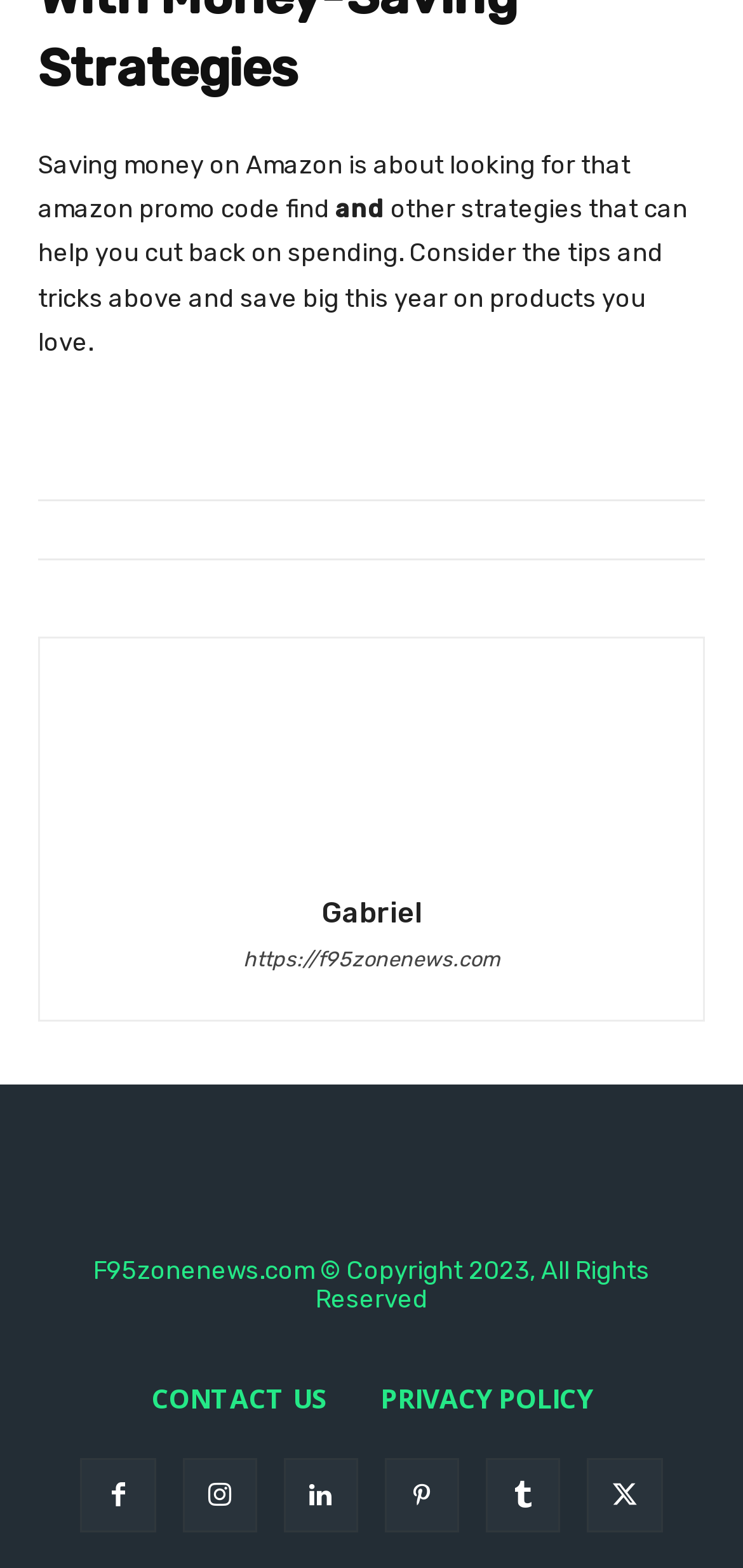How many social media links are at the bottom of the page?
Using the information presented in the image, please offer a detailed response to the question.

There are 6 social media links at the bottom of the page, represented by icons with Unicode characters '', '', '', '', '', and ''.